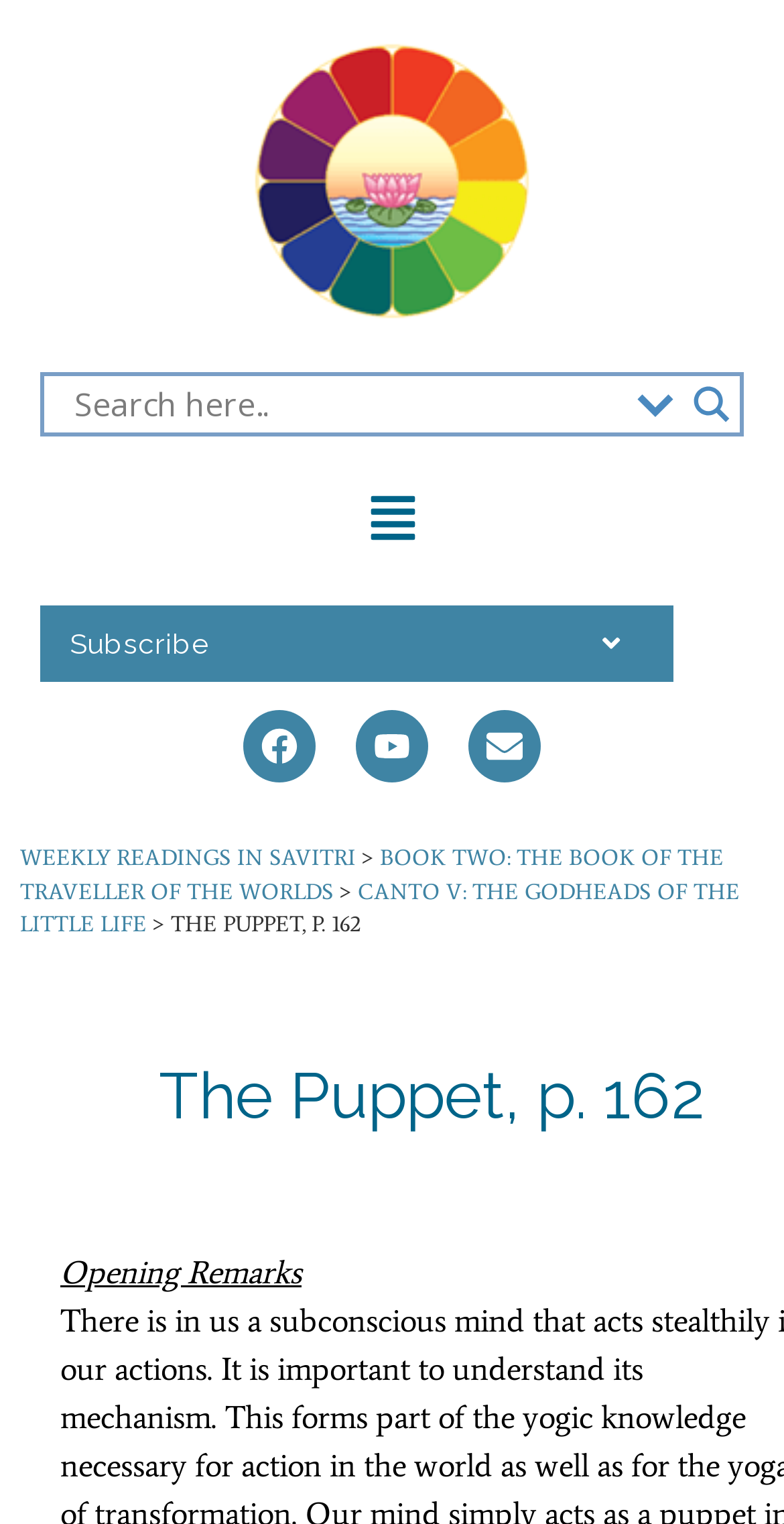What is the logo of the website?
Based on the screenshot, provide your answer in one word or phrase.

AuroMaa